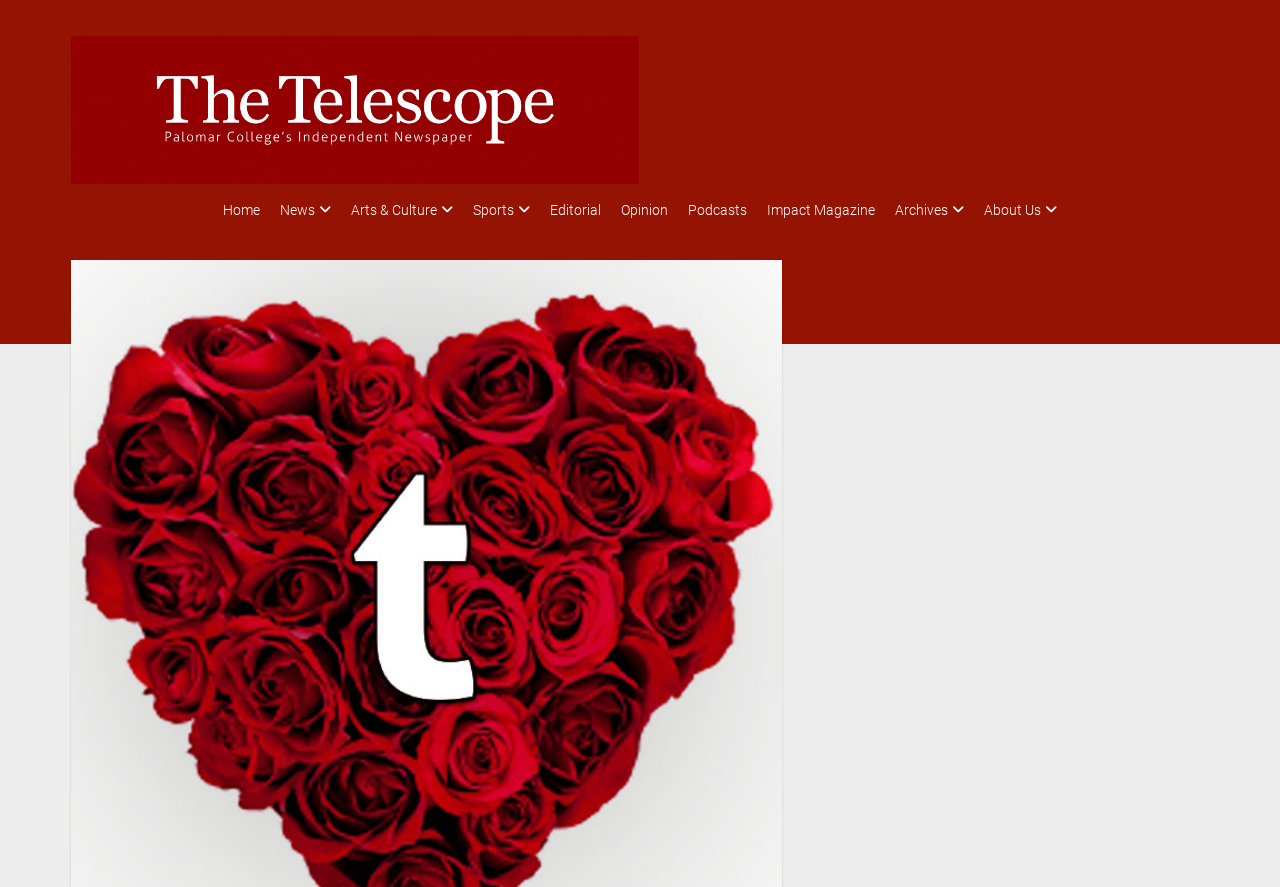Provide a thorough summary of the webpage.

The webpage is a news website, specifically the homepage of "The Telescope". At the top left, there is a brand logo image with the text "The Telescope" next to it. Below the logo, there is a navigation menu with several links, including "Home", "News", "General", "Campus Events", and more. These links are arranged horizontally and take up about half of the screen width.

To the right of the navigation menu, there are more links categorized into sections such as "Arts & Culture", "Sports", "Editorial", and others. Each section has multiple links underneath, which are stacked vertically. These links take up most of the screen width and are arranged in a grid-like pattern.

The main content of the webpage appears to be an article with the title "6 Last-Minute Date Ideas for Valentine’s Day". The article is not fully described in the accessibility tree, but it likely takes up a significant portion of the screen below the navigation menu and links.

There are no prominent images or graphics on the page besides the brand logo at the top. The overall layout is dense with links and text, suggesting a news website with a focus on providing access to various articles and sections.